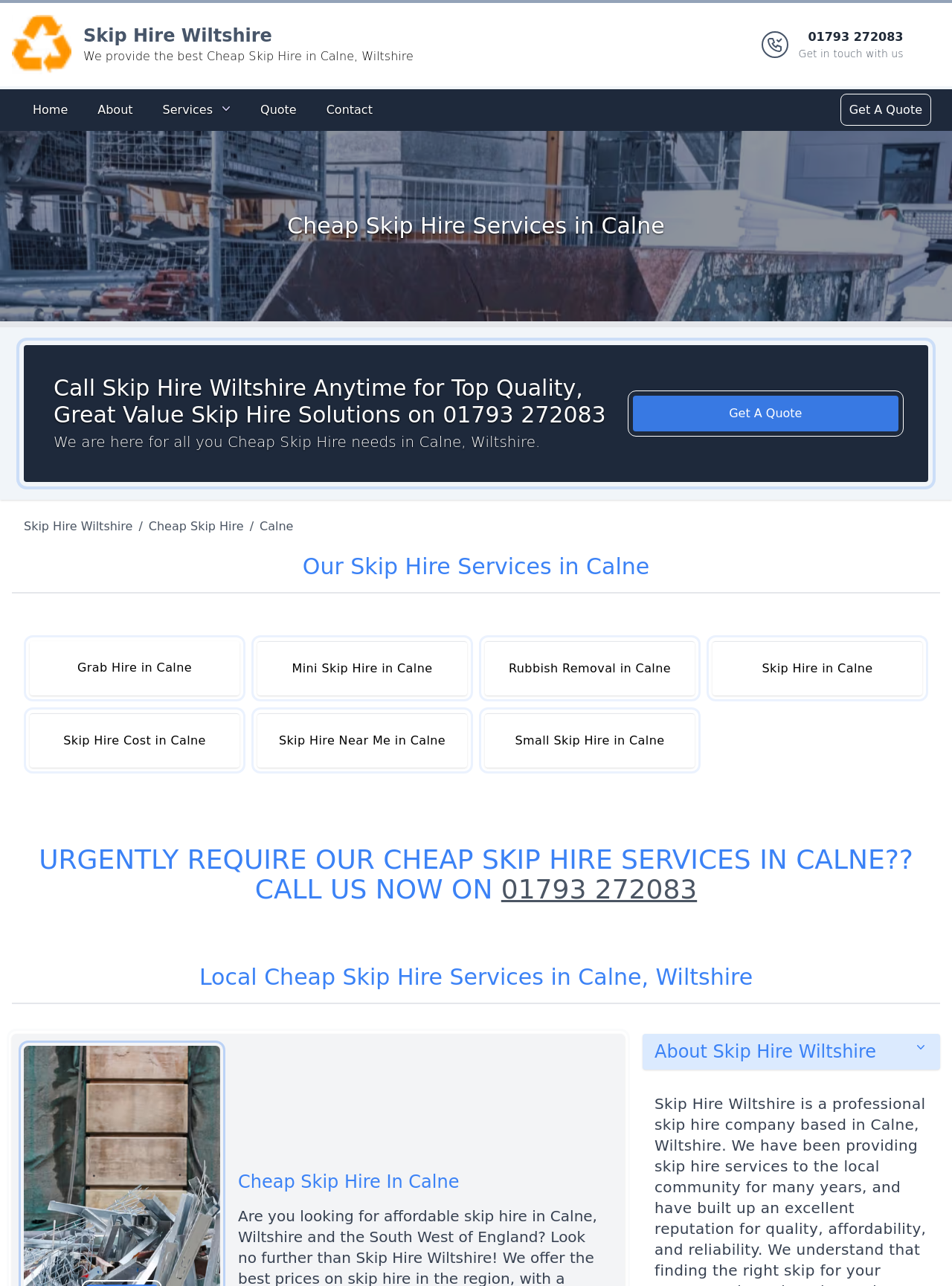Identify the bounding box coordinates of the region I need to click to complete this instruction: "Click the Skip Hire Wiltshire logo".

[0.012, 0.012, 0.075, 0.058]